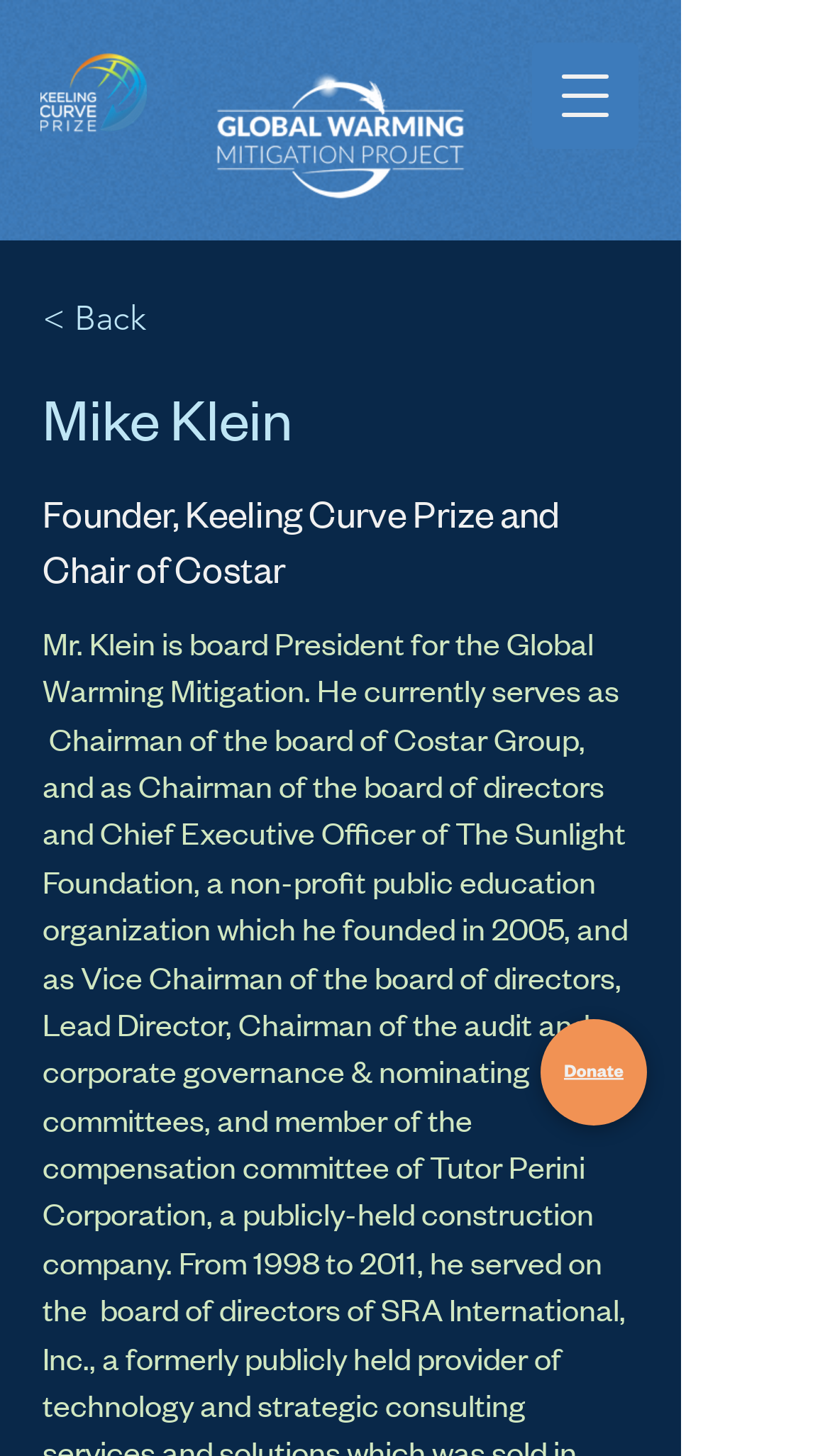Write an exhaustive caption that covers the webpage's main aspects.

The webpage is about Mike Klein, the founder of the Keeling Curve Prize and Chair of Costar. At the top left, there is a logo of KCP with white letters. Next to it, there is a logo of the Global Warming Mitigation Project. On the top right, there is a button to open a navigation menu. 

Below the logos, there is a heading with Mike Klein's name, followed by a subheading that describes his roles. 

On the top left of the page, there is a link to go back to a previous page. 

At the bottom right of the page, there is a call-to-action button to donate, accompanied by a small image.